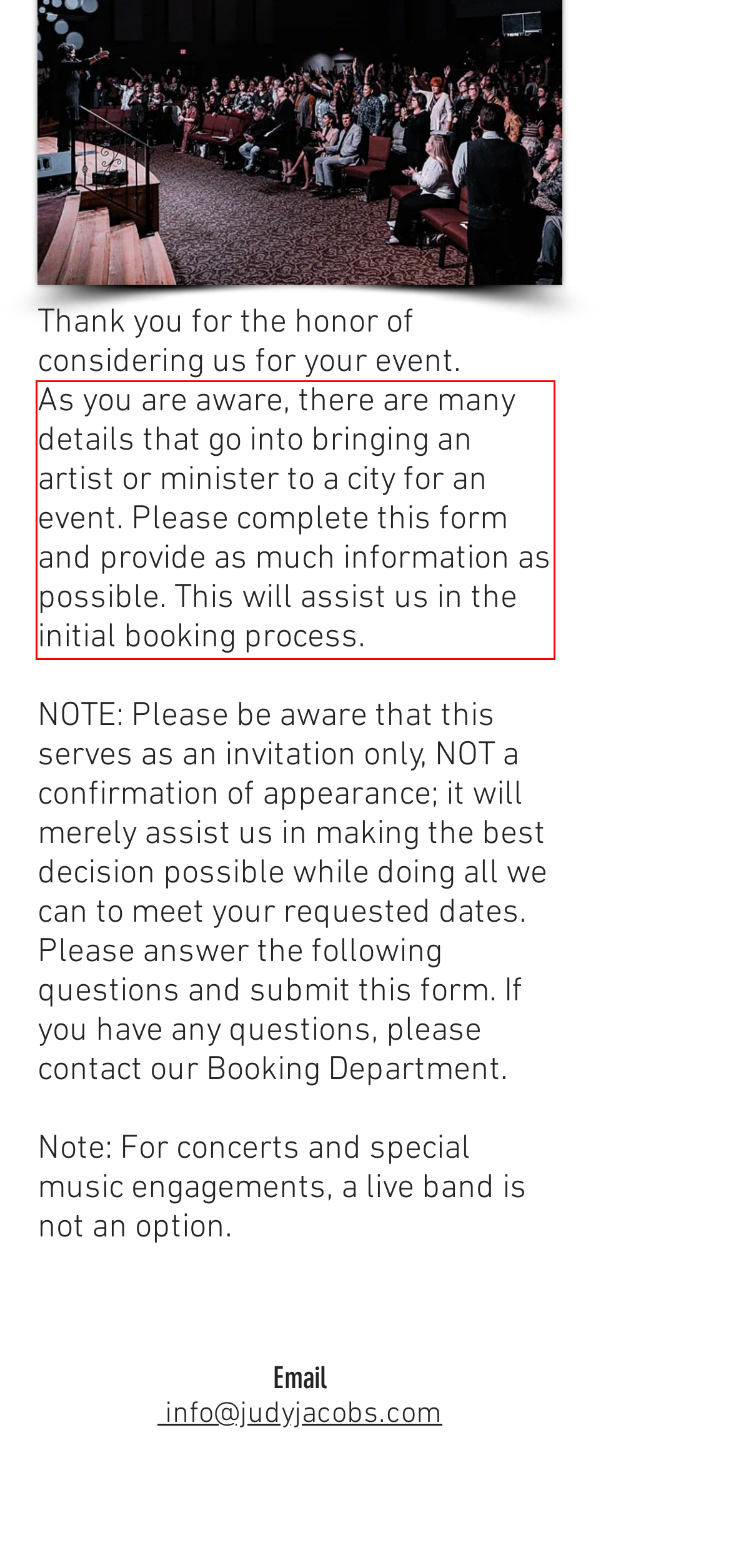Examine the screenshot of the webpage, locate the red bounding box, and perform OCR to extract the text contained within it.

As you are aware, there are many details that go into bringing an artist or minister to a city for an event. Please complete this form and provide as much information as possible. This will assist us in the initial booking process.